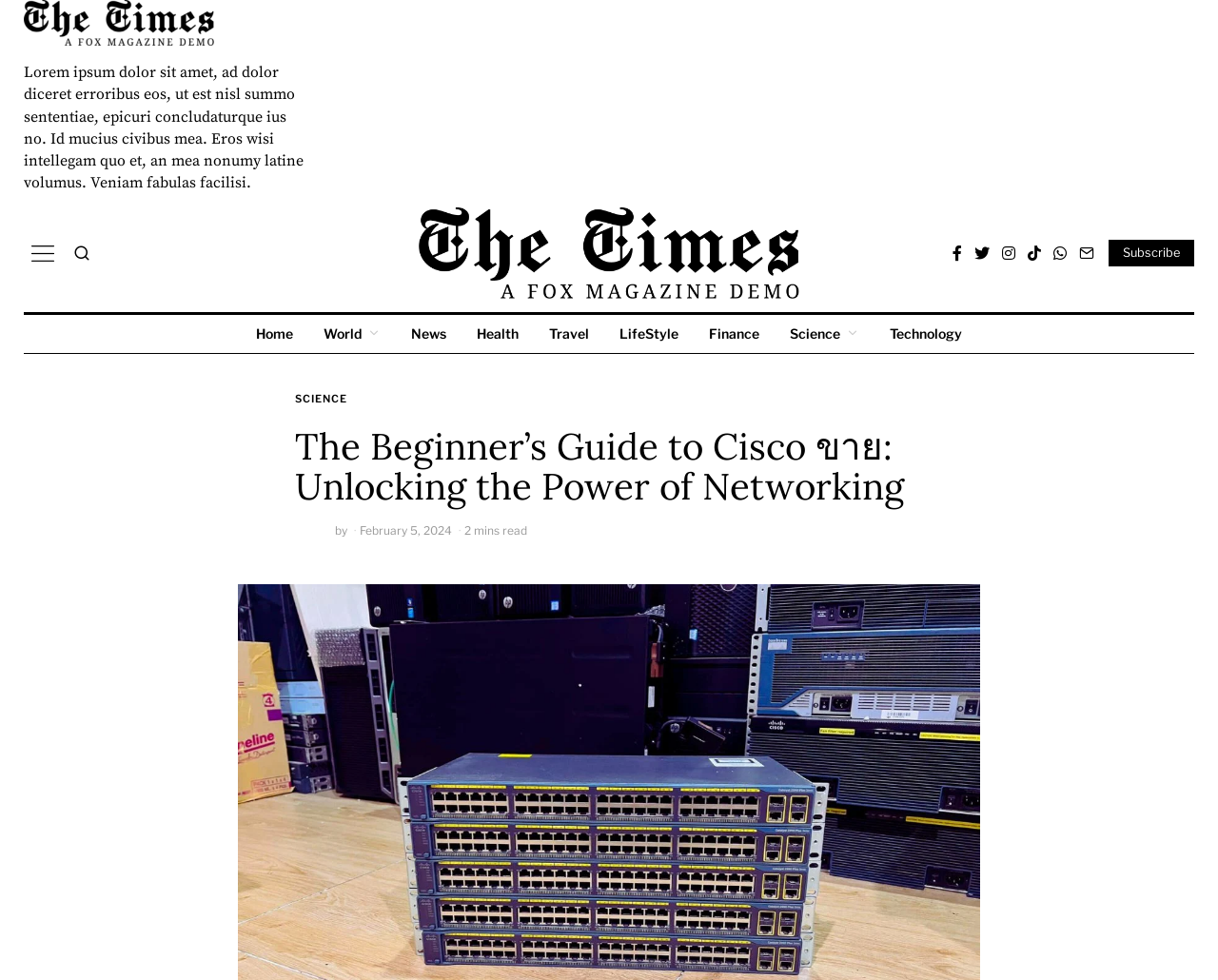Identify the coordinates of the bounding box for the element that must be clicked to accomplish the instruction: "Check the latest news".

[0.327, 0.321, 0.377, 0.36]